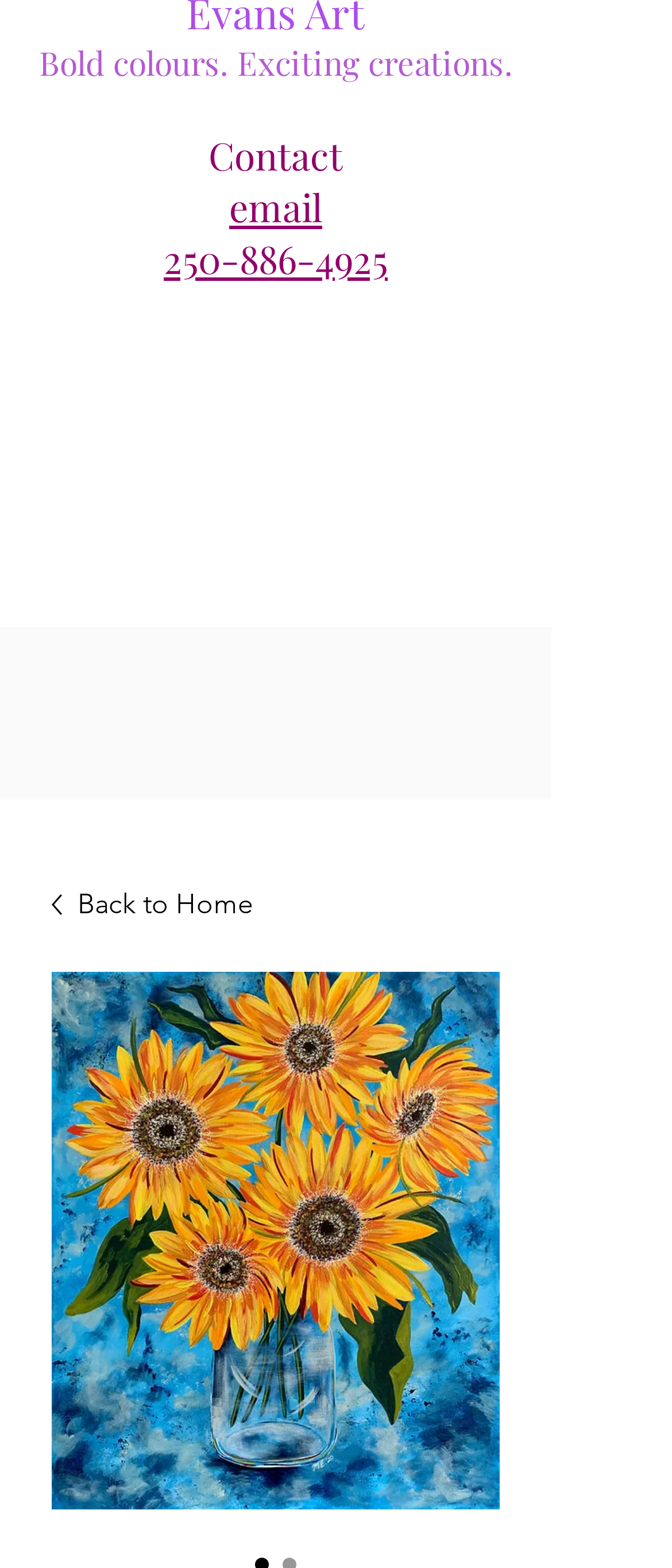What social media platform is linked? Refer to the image and provide a one-word or short phrase answer.

Twitter